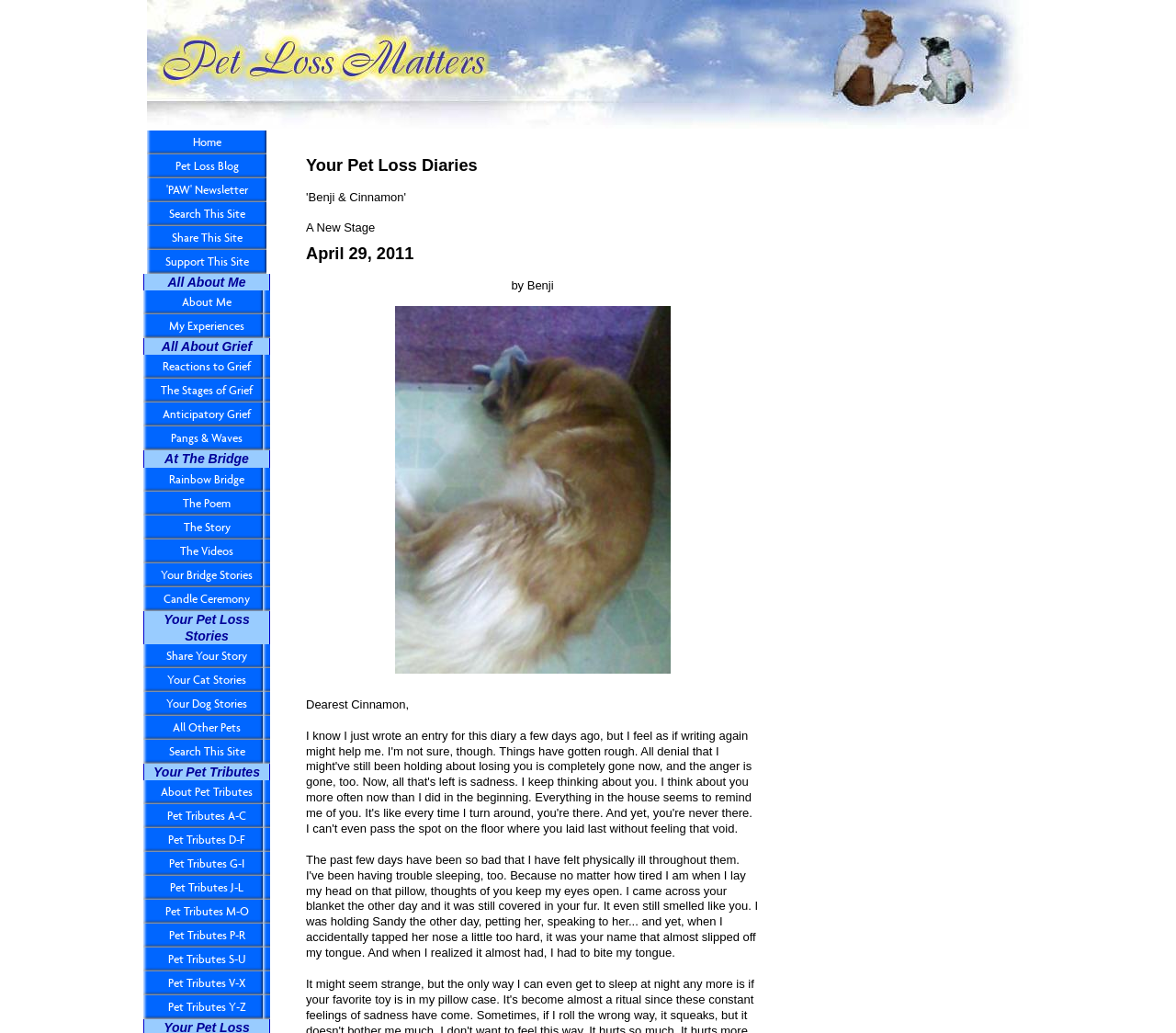Please find the bounding box coordinates of the element's region to be clicked to carry out this instruction: "share this site".

[0.125, 0.219, 0.227, 0.242]